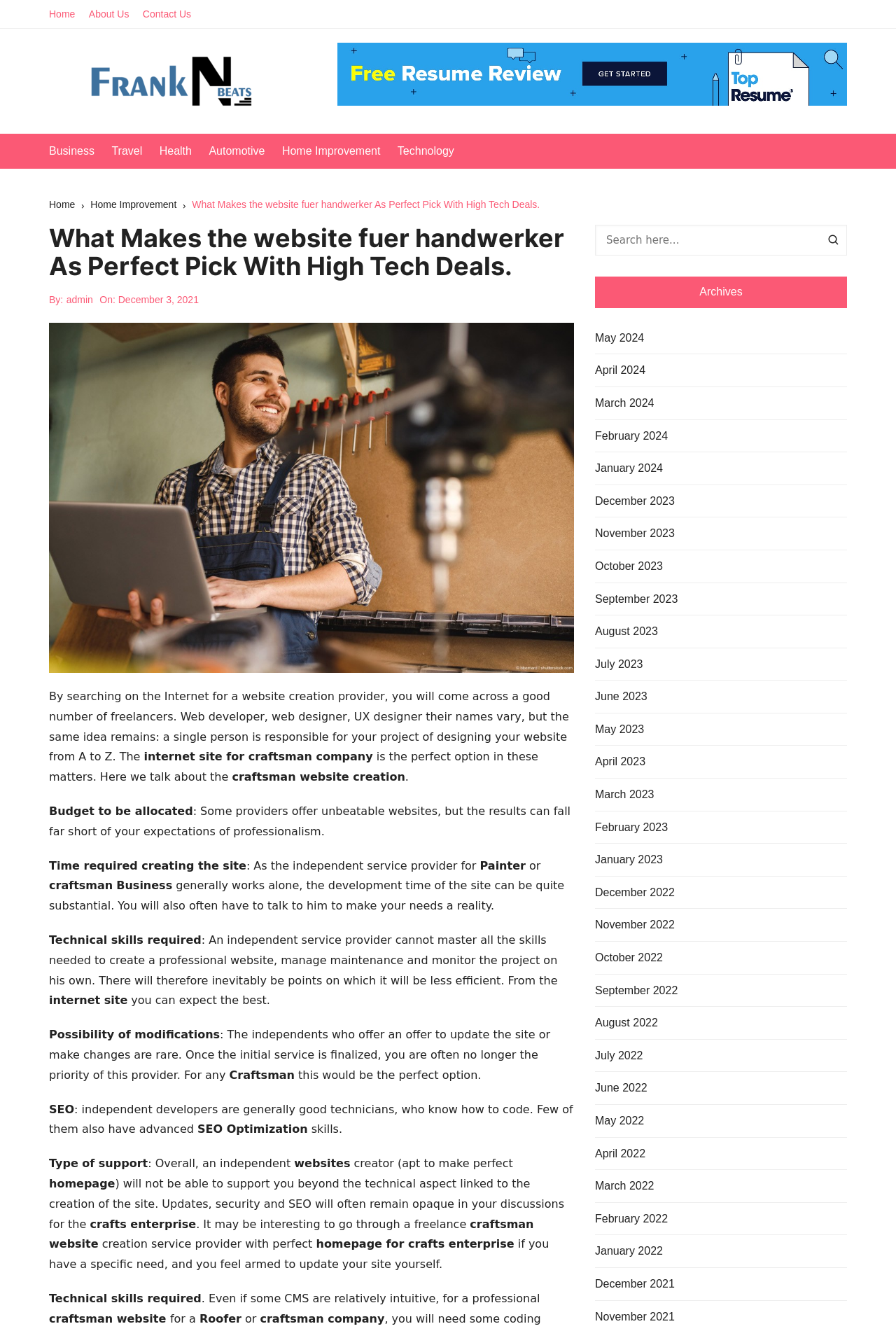Create an elaborate caption that covers all aspects of the webpage.

This webpage appears to be a blog post or article discussing the benefits of choosing a website creation provider specifically designed for craftsmen companies. The page has a navigation menu at the top with links to "Home", "About Us", and "Contact Us". Below the navigation menu, there are several links to different categories, including "Business", "Travel", "Health", and "Technology".

The main content of the page is divided into sections, each with a heading and several paragraphs of text. The first section has a heading "What Makes the website fuer handwerker As Perfect Pick With High Tech Deals" and discusses the benefits of choosing a website creation provider that specializes in craftsmen companies. The text explains that freelancers may not have the necessary technical skills to create a professional website and may not be able to provide adequate support.

The page also has a section with a heading "Archives" that lists links to previous months, from May 2024 to August 2023. There is also a search box at the top right corner of the page, allowing users to search for specific content.

Throughout the page, there are several images, including a logo or icon for "Frank N Beats" at the top left corner, and an image related to the article's content. The text is well-organized and easy to read, with clear headings and paragraphs. Overall, the page appears to be a informative article or blog post discussing the benefits of choosing a specialized website creation provider for craftsmen companies.